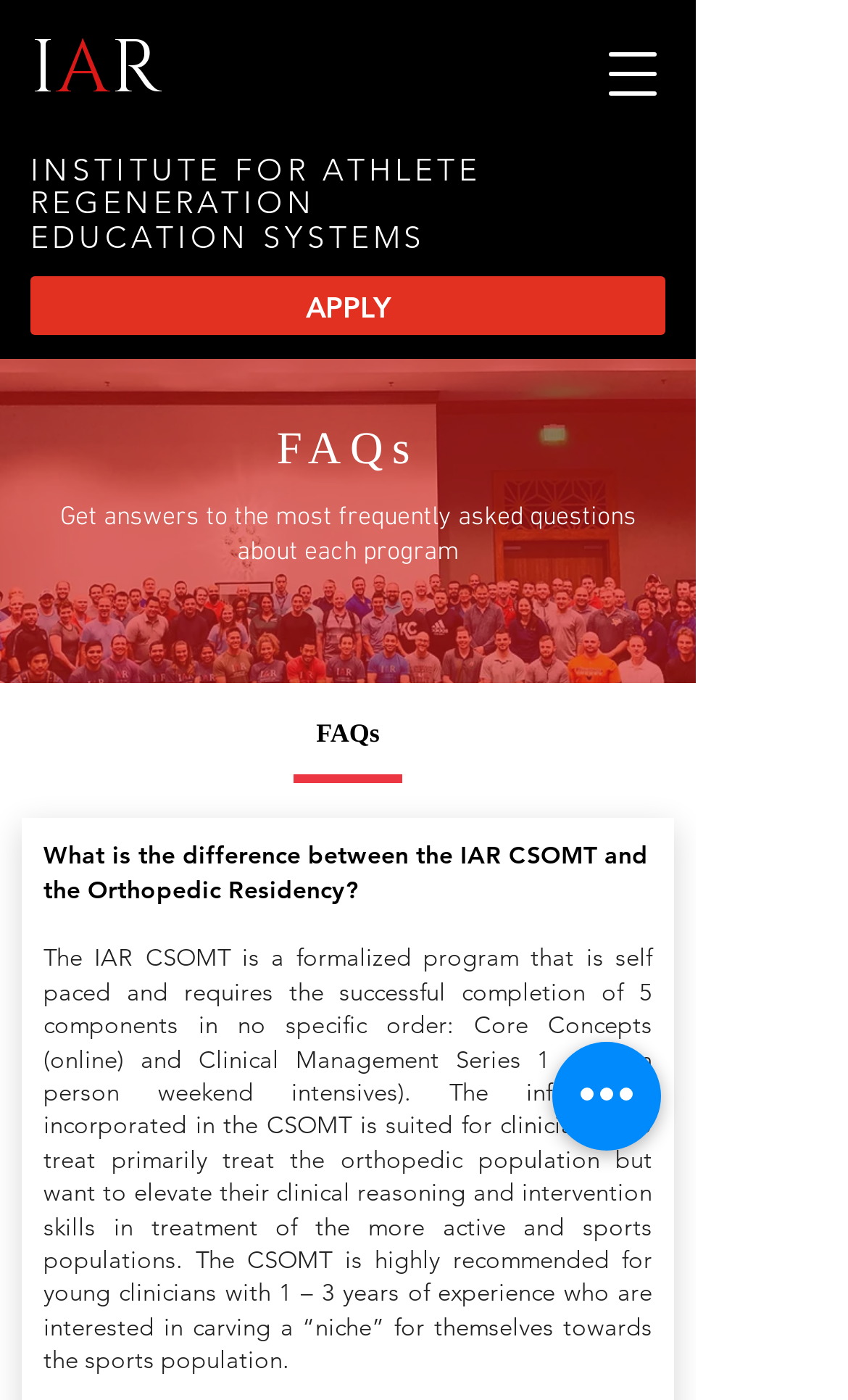What is the purpose of the IAR CSOMT program?
Using the image, give a concise answer in the form of a single word or short phrase.

Elevate clinical reasoning and intervention skills